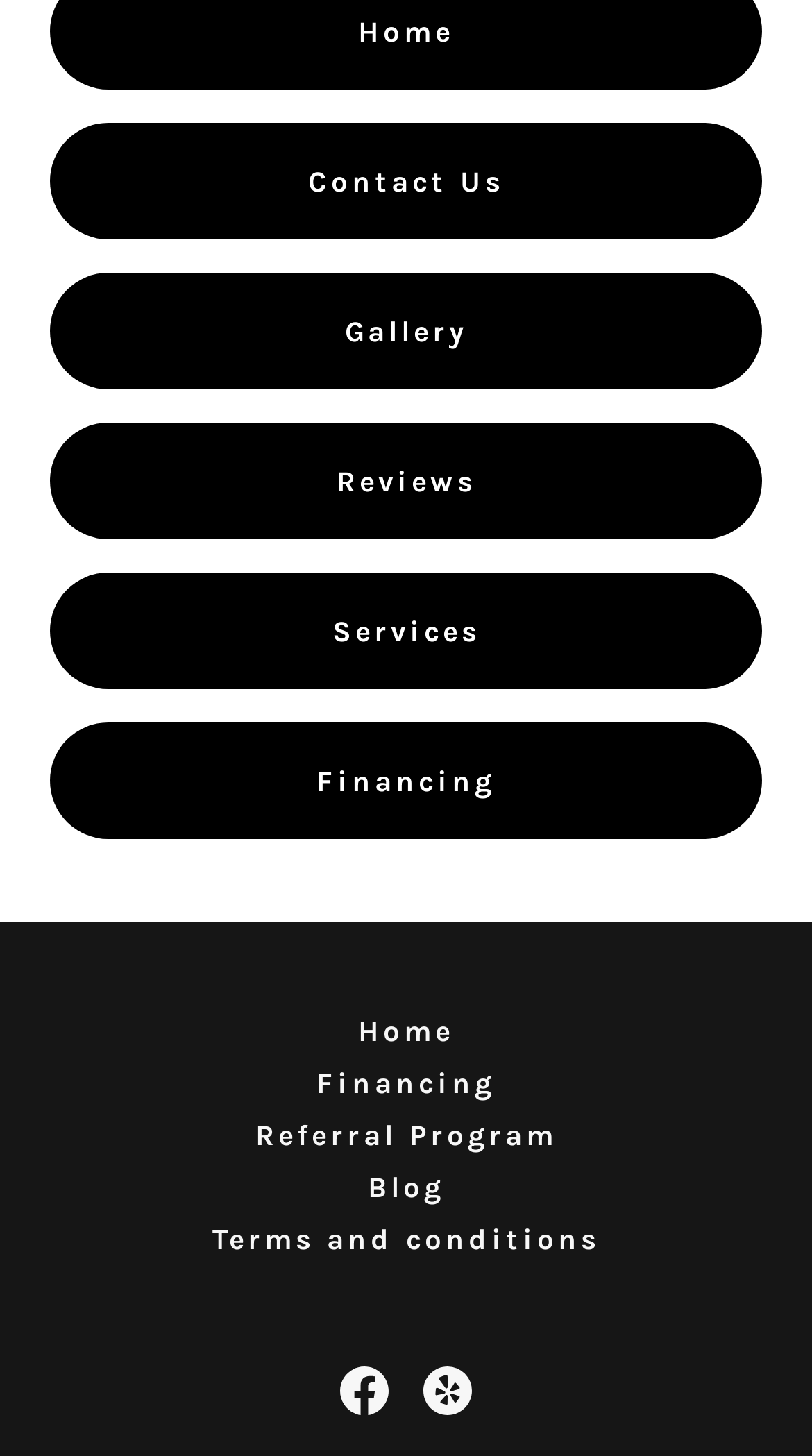How many links are there in the bottom navigation menu?
Please provide a single word or phrase as the answer based on the screenshot.

5